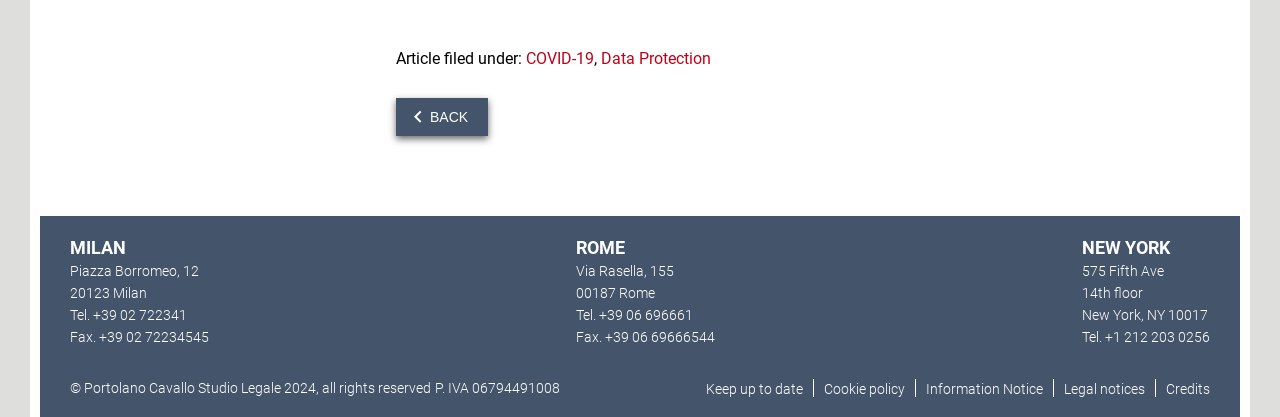Based on the element description: "Keep up to date", identify the bounding box coordinates for this UI element. The coordinates must be four float numbers between 0 and 1, listed as [left, top, right, bottom].

[0.552, 0.912, 0.627, 0.951]